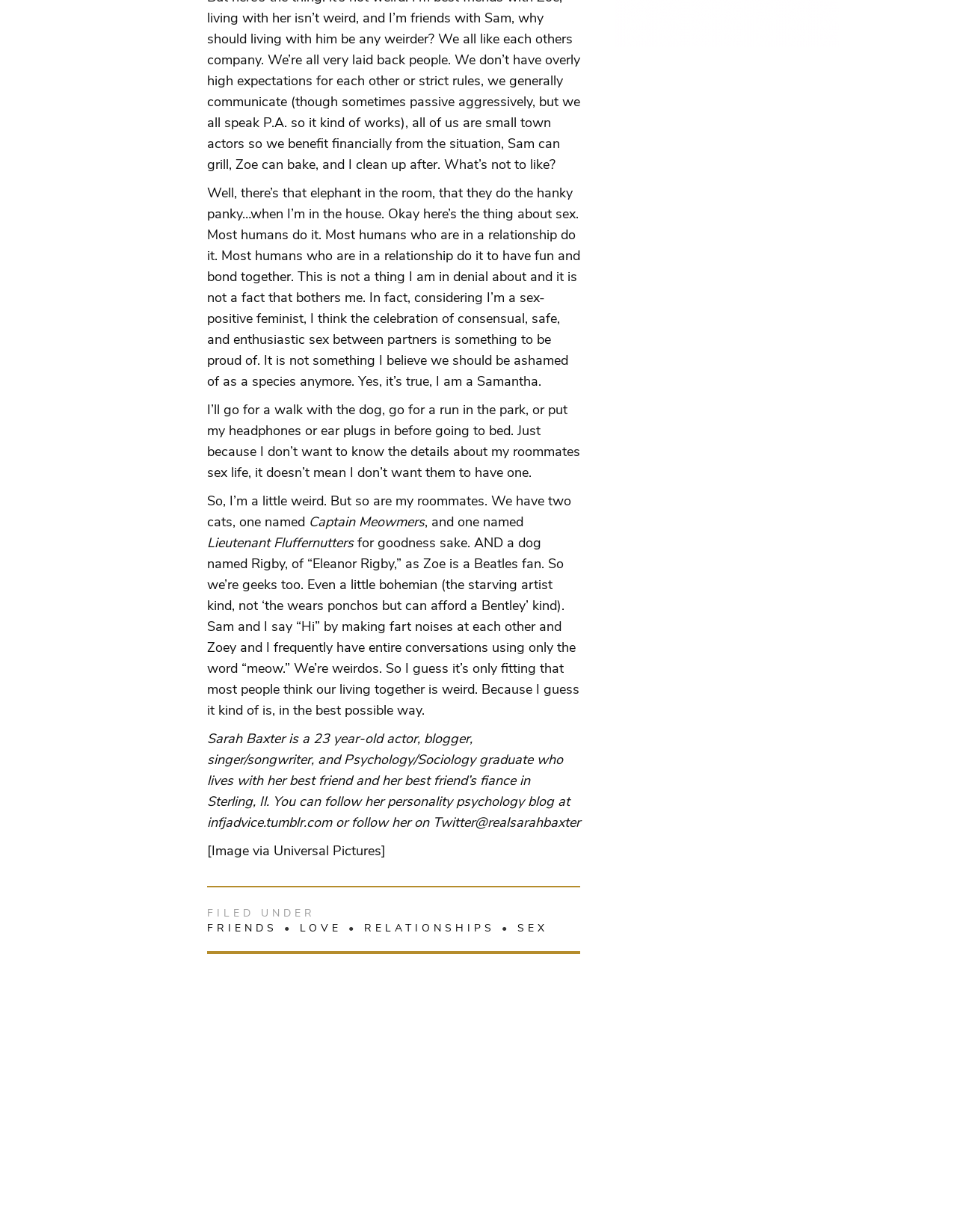Using the format (top-left x, top-left y, bottom-right x, bottom-right y), and given the element description, identify the bounding box coordinates within the screenshot: sex

[0.541, 0.747, 0.573, 0.759]